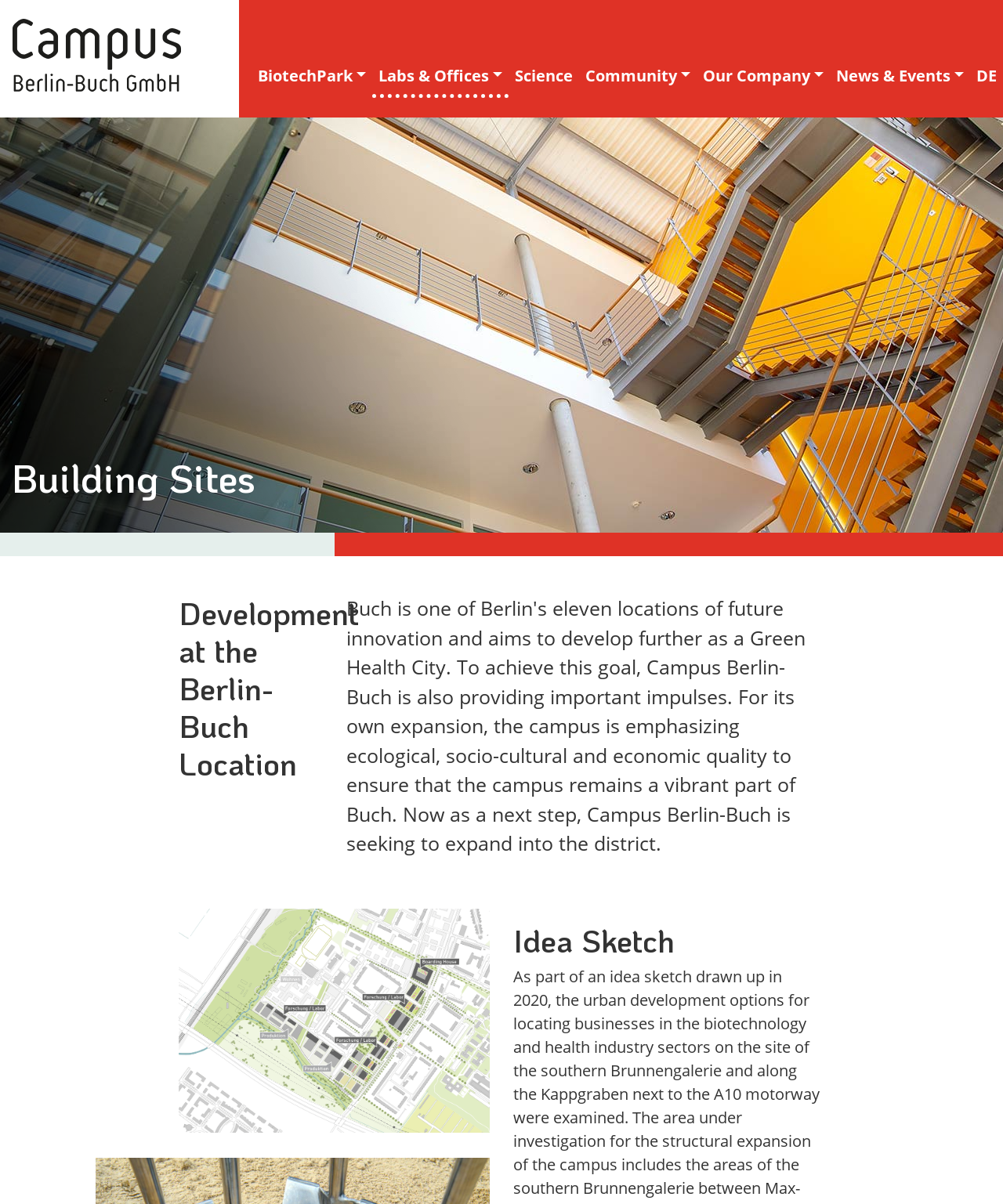Can you show the bounding box coordinates of the region to click on to complete the task described in the instruction: "Click the Campus Berlin-Buch GmbH link"?

[0.0, 0.0, 0.238, 0.098]